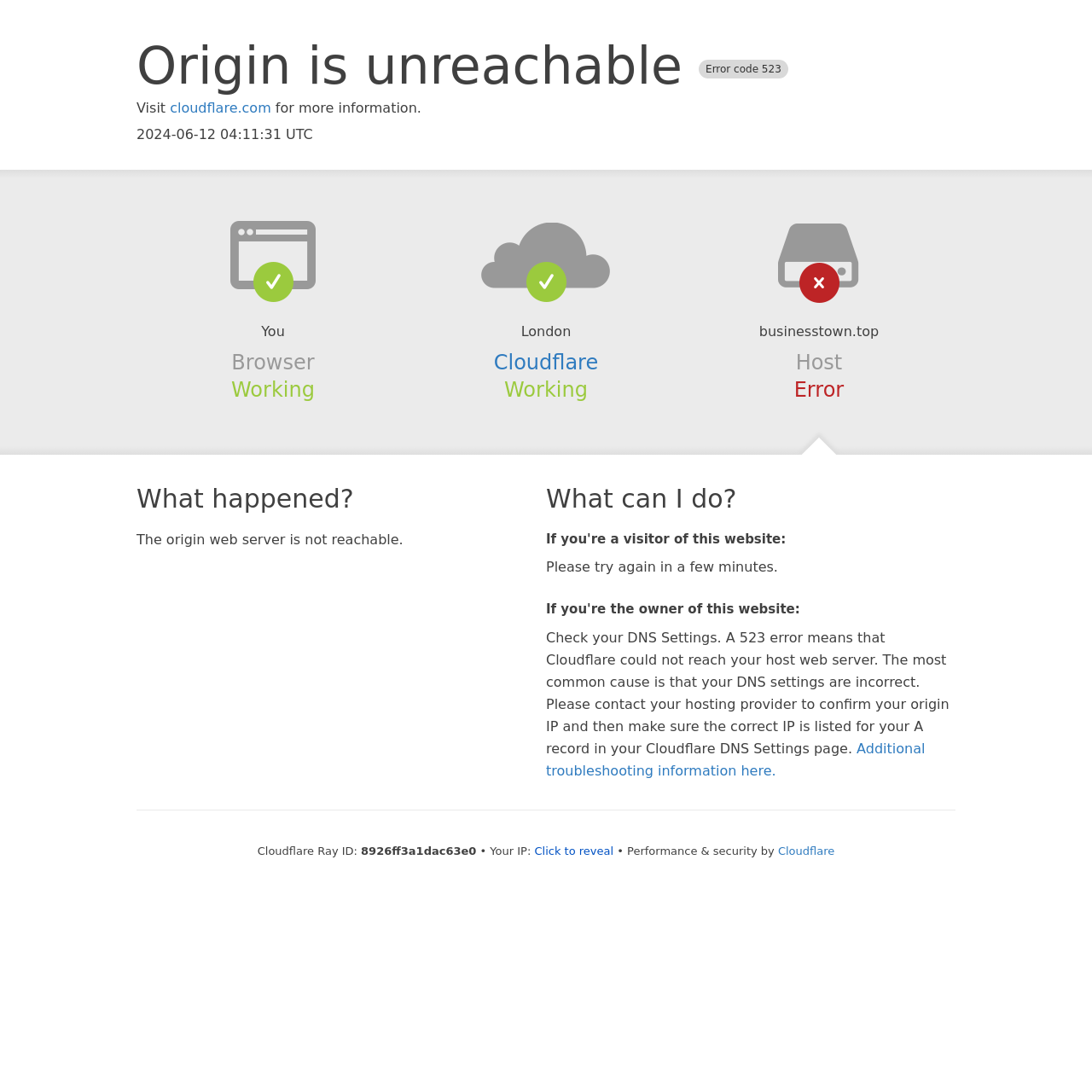Please identify and generate the text content of the webpage's main heading.

Origin is unreachable Error code 523